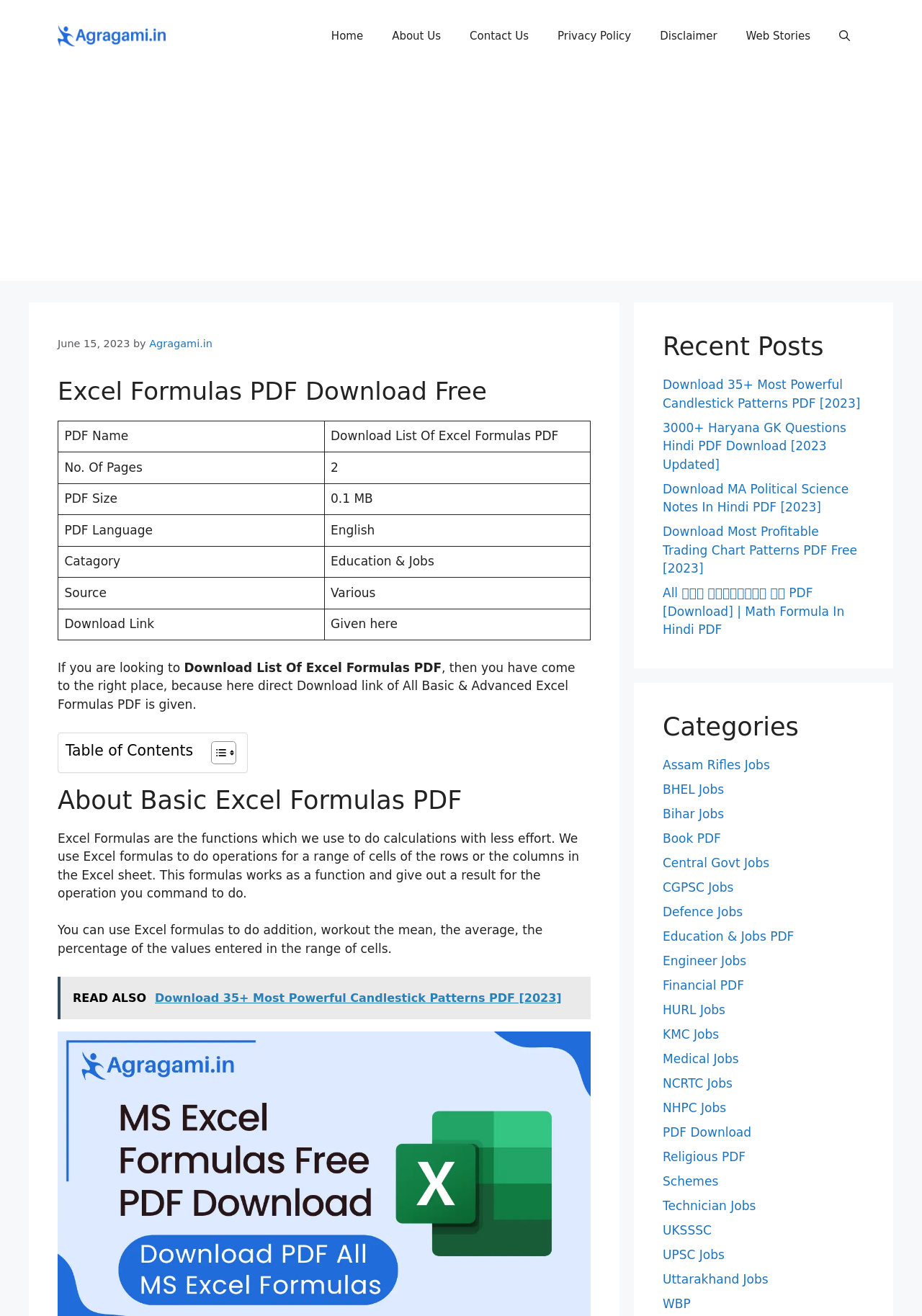What is the purpose of using Excel formulas?
Look at the image and respond with a one-word or short-phrase answer.

To do calculations with less effort